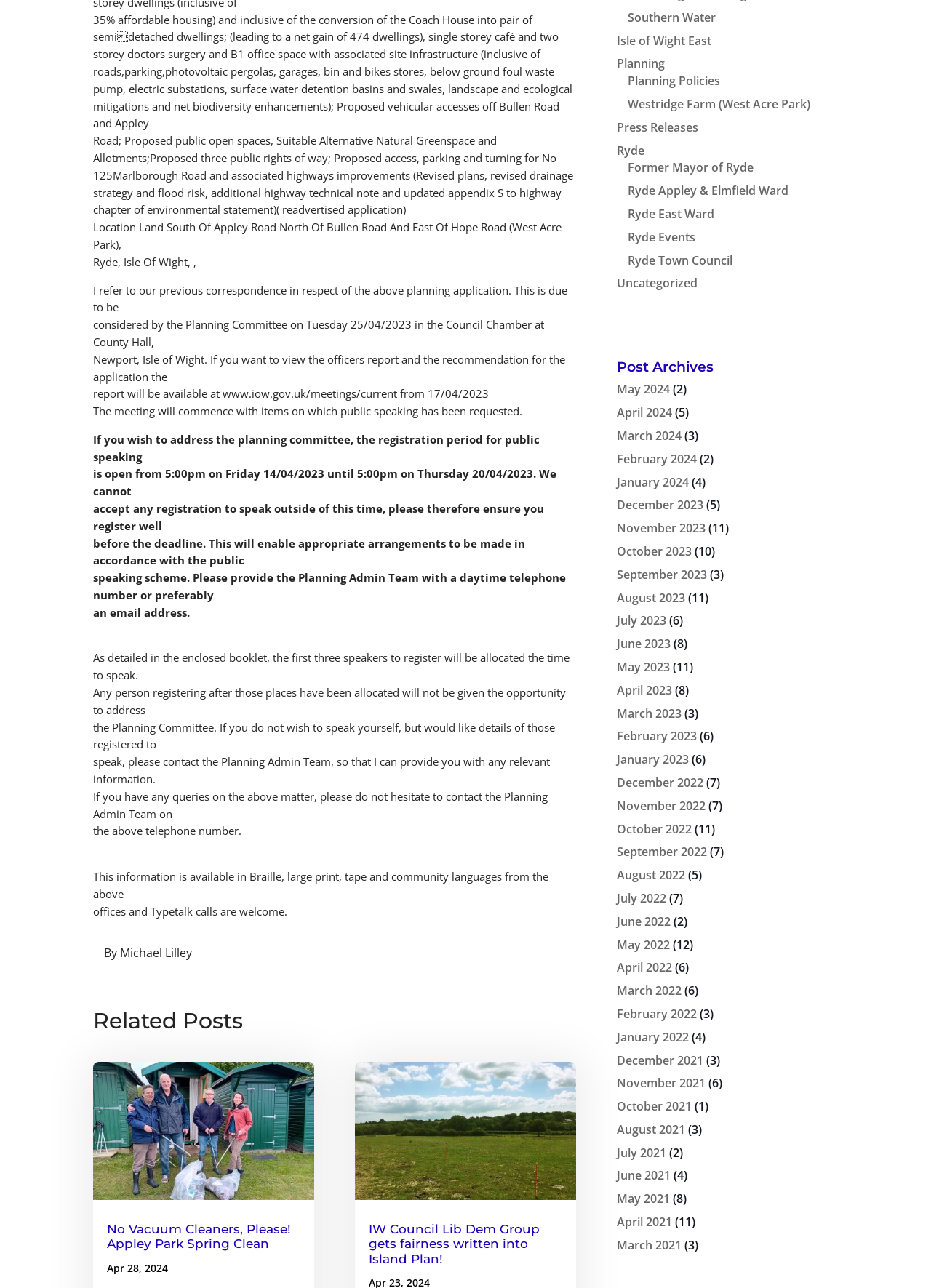Find the UI element described as: "Westridge Farm (West Acre Park)" and predict its bounding box coordinates. Ensure the coordinates are four float numbers between 0 and 1, [left, top, right, bottom].

[0.674, 0.074, 0.87, 0.087]